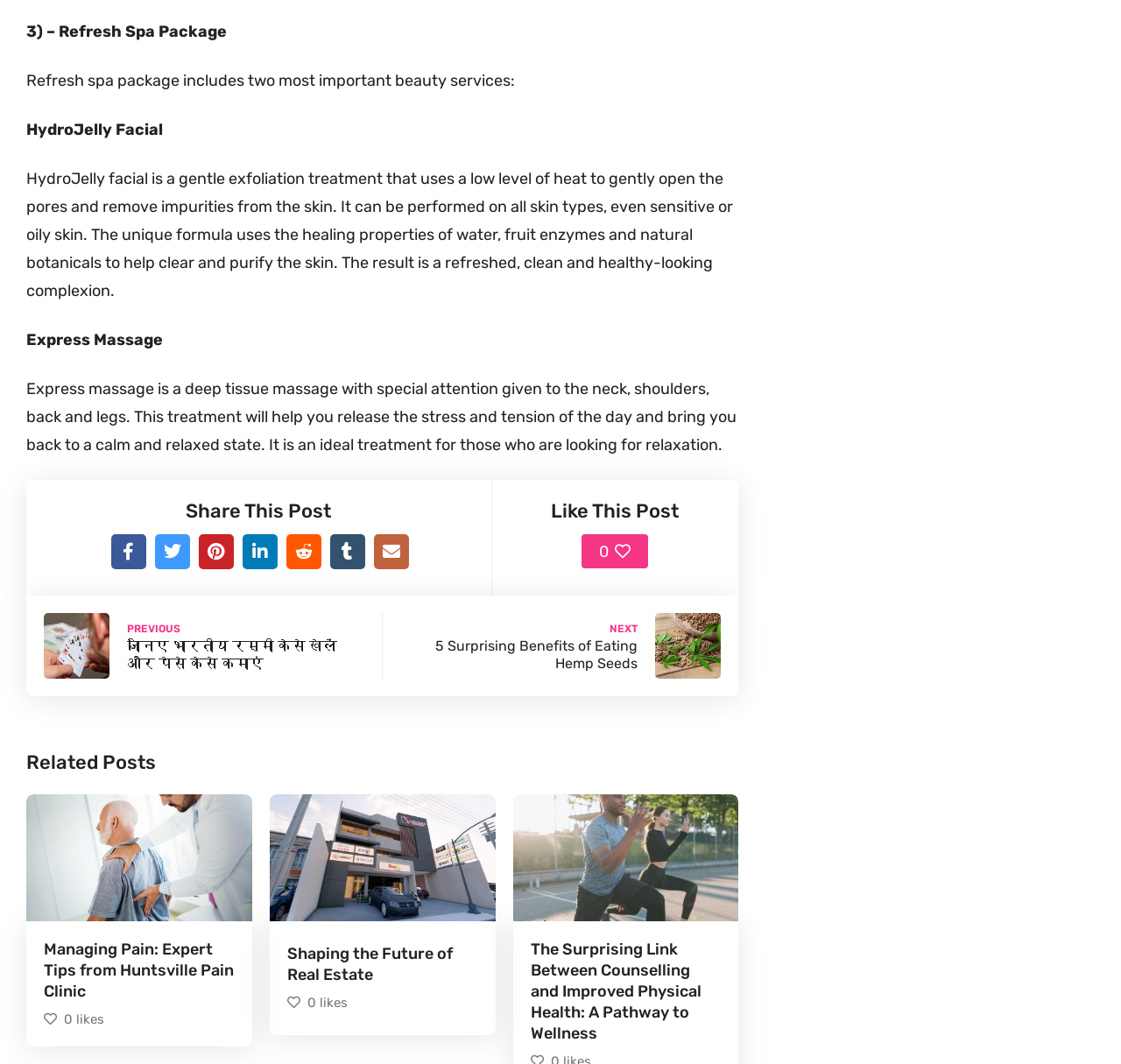Determine the bounding box coordinates for the clickable element required to fulfill the instruction: "Check the description of Hindii Typing Tutor". Provide the coordinates as four float numbers between 0 and 1, i.e., [left, top, right, bottom].

None